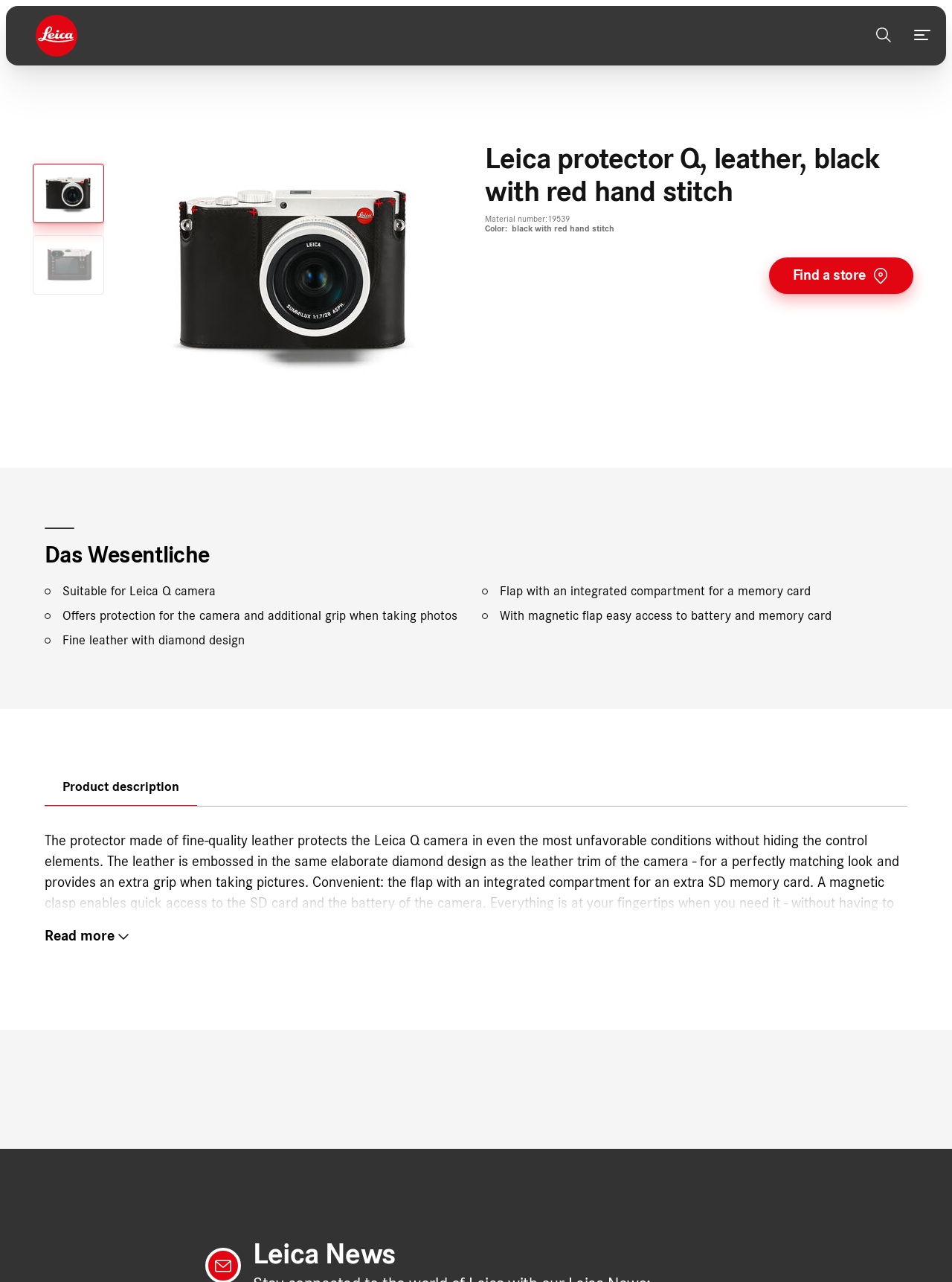Provide the bounding box coordinates of the UI element this sentence describes: "Payment & shipping".

[0.034, 0.041, 0.095, 0.077]